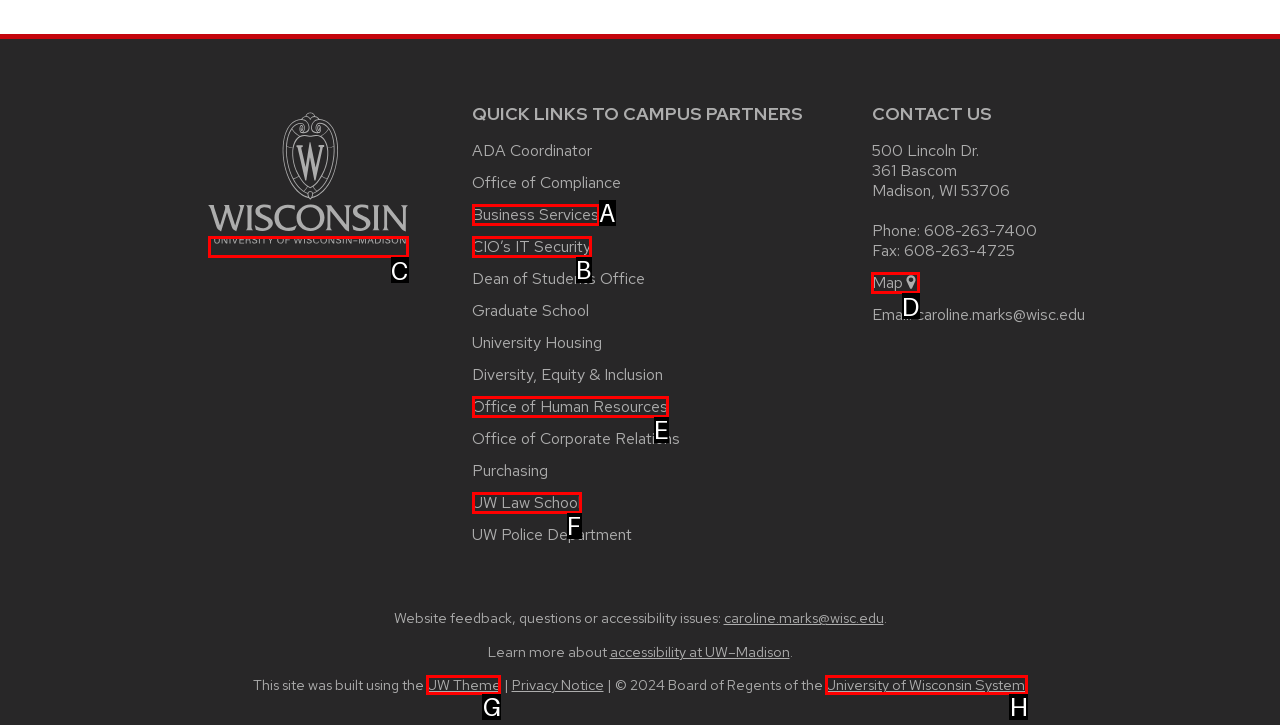Select the proper UI element to click in order to perform the following task: View the campus map. Indicate your choice with the letter of the appropriate option.

D